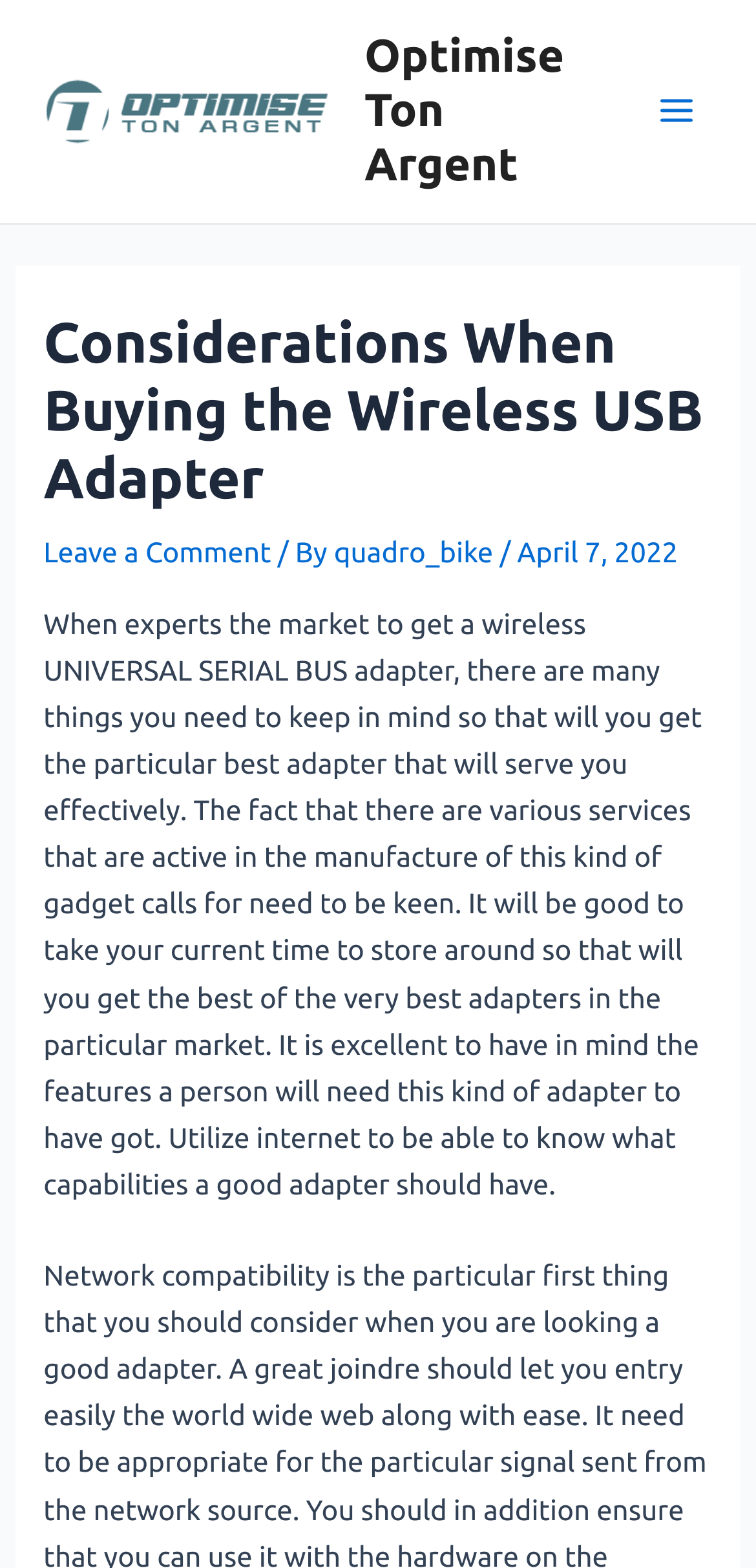Extract the main headline from the webpage and generate its text.

Considerations When Buying the Wireless USB Adapter